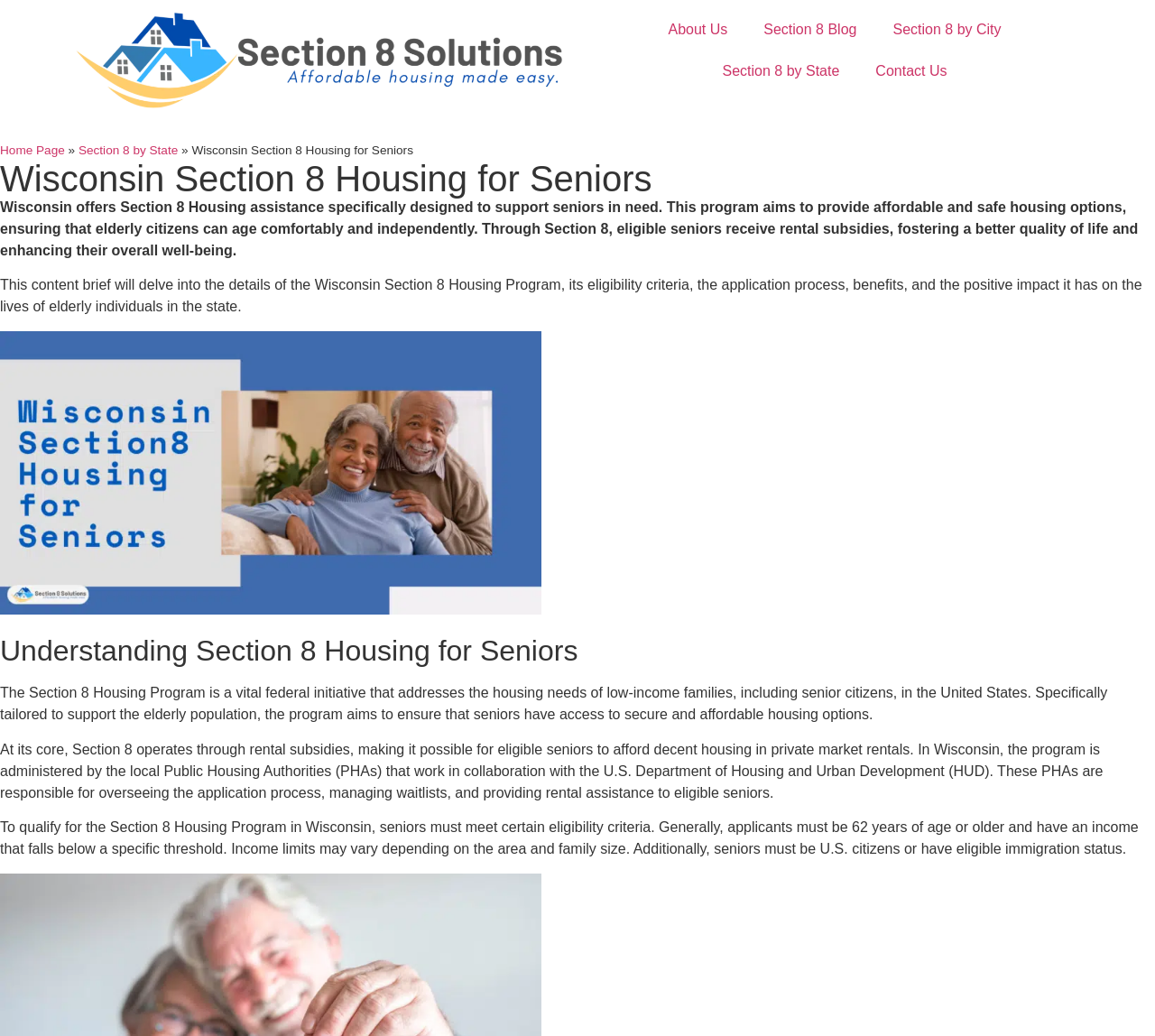Detail the various sections and features of the webpage.

The webpage is about the Wisconsin Section 8 Housing Program for seniors, offering affordable and secure housing options along with support services. At the top, there is a navigation menu with links to "Section 8 Solutions", "About Us", "Section 8 Blog", "Section 8 by City", "Section 8 by State", and "Contact Us". Below the navigation menu, there is a logo of "Section 8 Solutions" accompanied by a link to the "Home Page".

The main content of the webpage is divided into sections. The first section has a heading "Wisconsin Section 8 Housing for Seniors" and provides an introduction to the program, explaining its purpose and benefits for elderly citizens. The text describes how the program aims to provide affordable and safe housing options, ensuring that seniors can age comfortably and independently.

The second section has a heading "Understanding Section 8 Housing for Seniors" and delves deeper into the details of the program. It explains how the program operates through rental subsidies, making it possible for eligible seniors to afford decent housing in private market rentals. The text also describes the role of local Public Housing Authorities (PHAs) in administering the program and the eligibility criteria for seniors, including age and income requirements.

Throughout the webpage, there are no images apart from the logo of "Section 8 Solutions" at the top. The layout is organized, with clear headings and concise text, making it easy to navigate and understand the content.